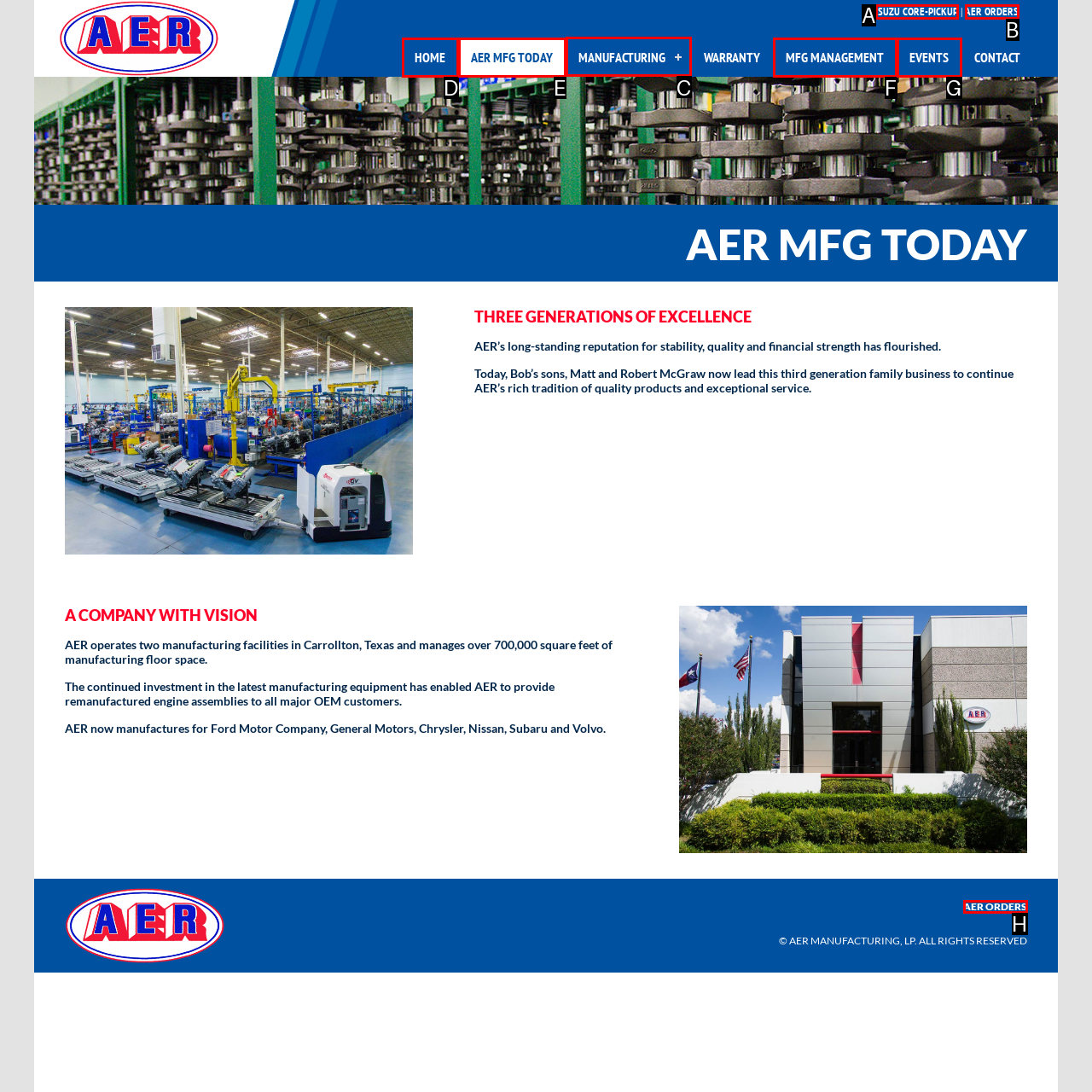Point out the HTML element I should click to achieve the following: learn about manufacturing Reply with the letter of the selected element.

C